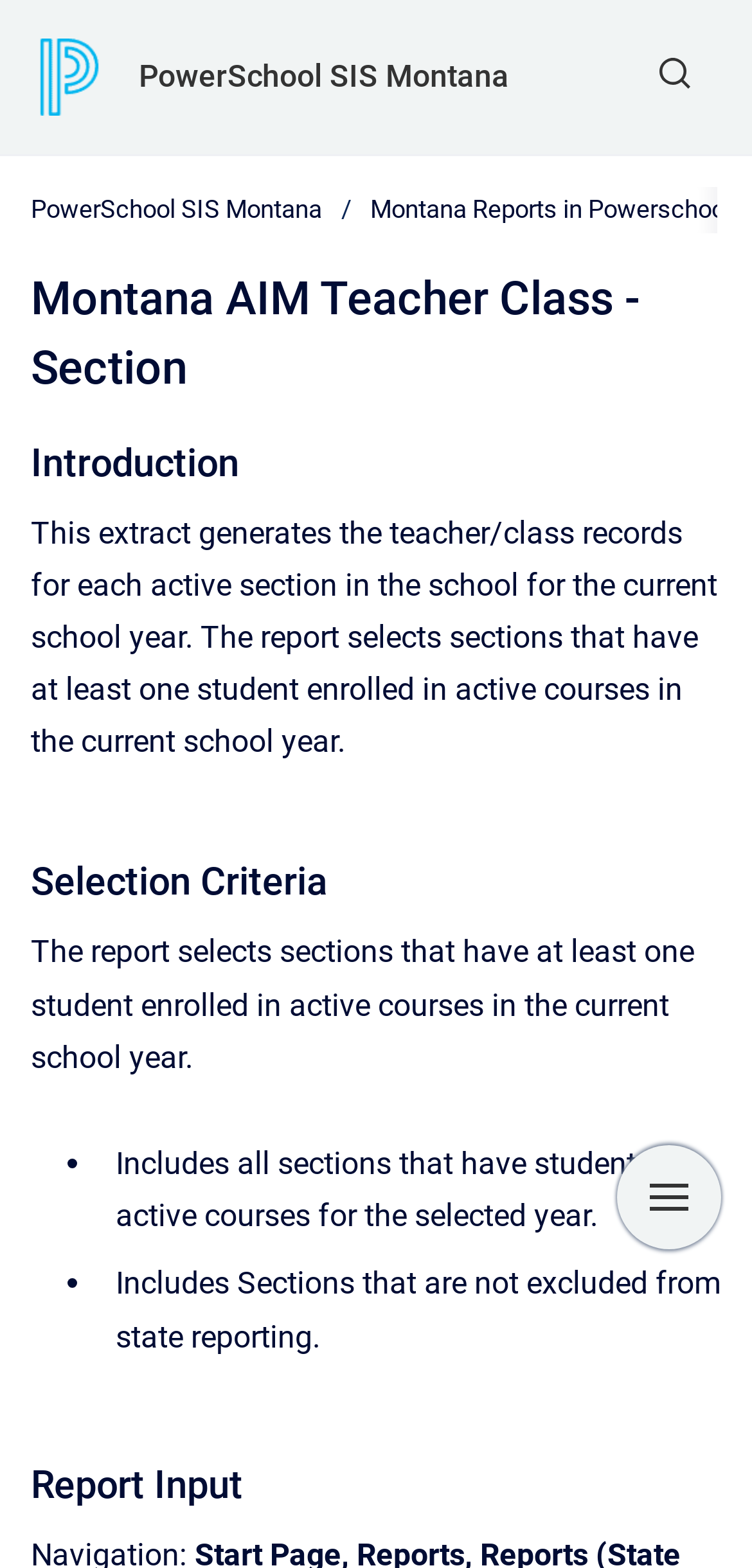Provide a short answer to the following question with just one word or phrase: What is the purpose of this report?

Generate teacher/class records